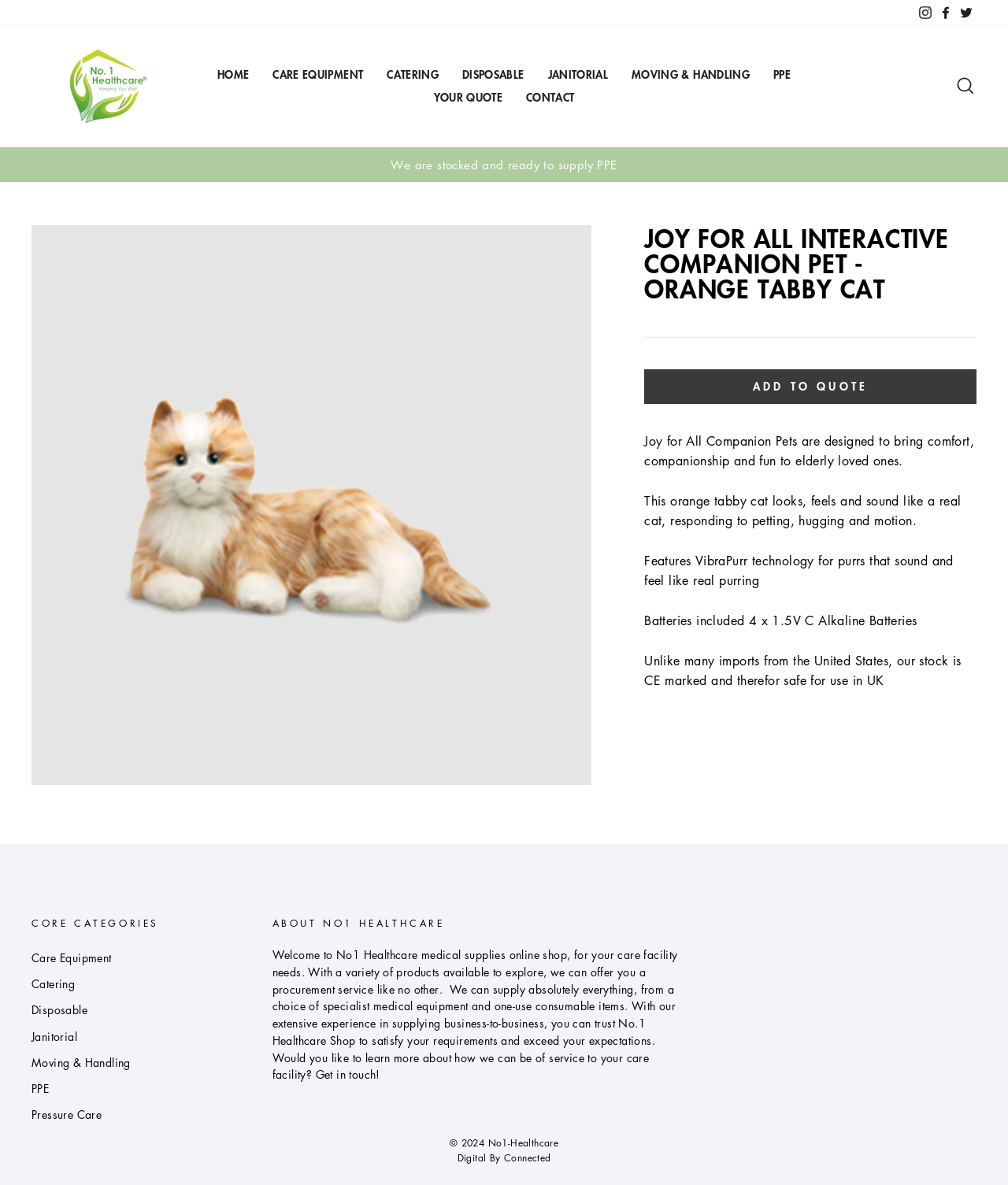Please identify the bounding box coordinates of the area that needs to be clicked to fulfill the following instruction: "Visit the Facebook page."

[0.928, 0.0, 0.948, 0.021]